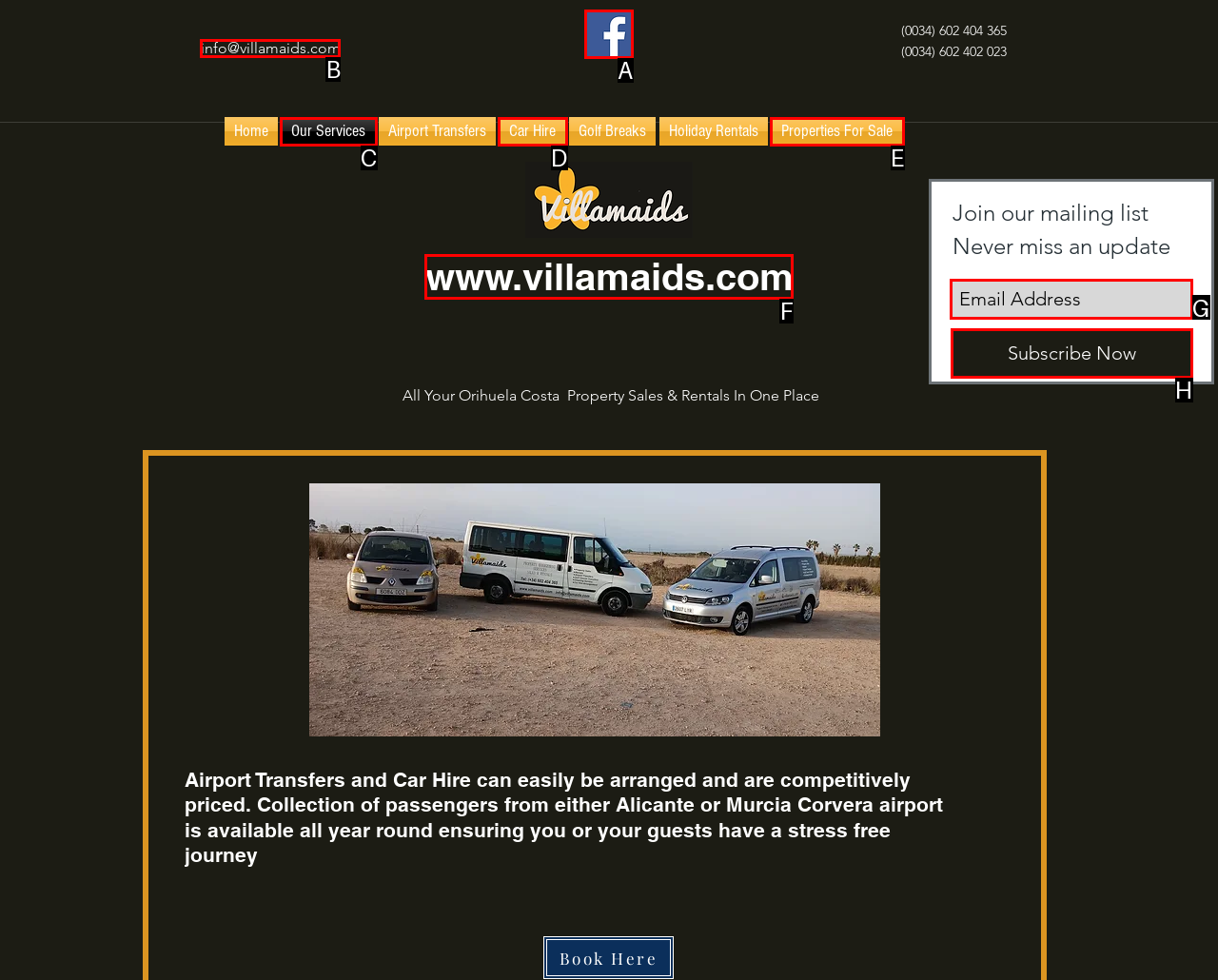Identify the letter of the correct UI element to fulfill the task: Enter email address from the given options in the screenshot.

G